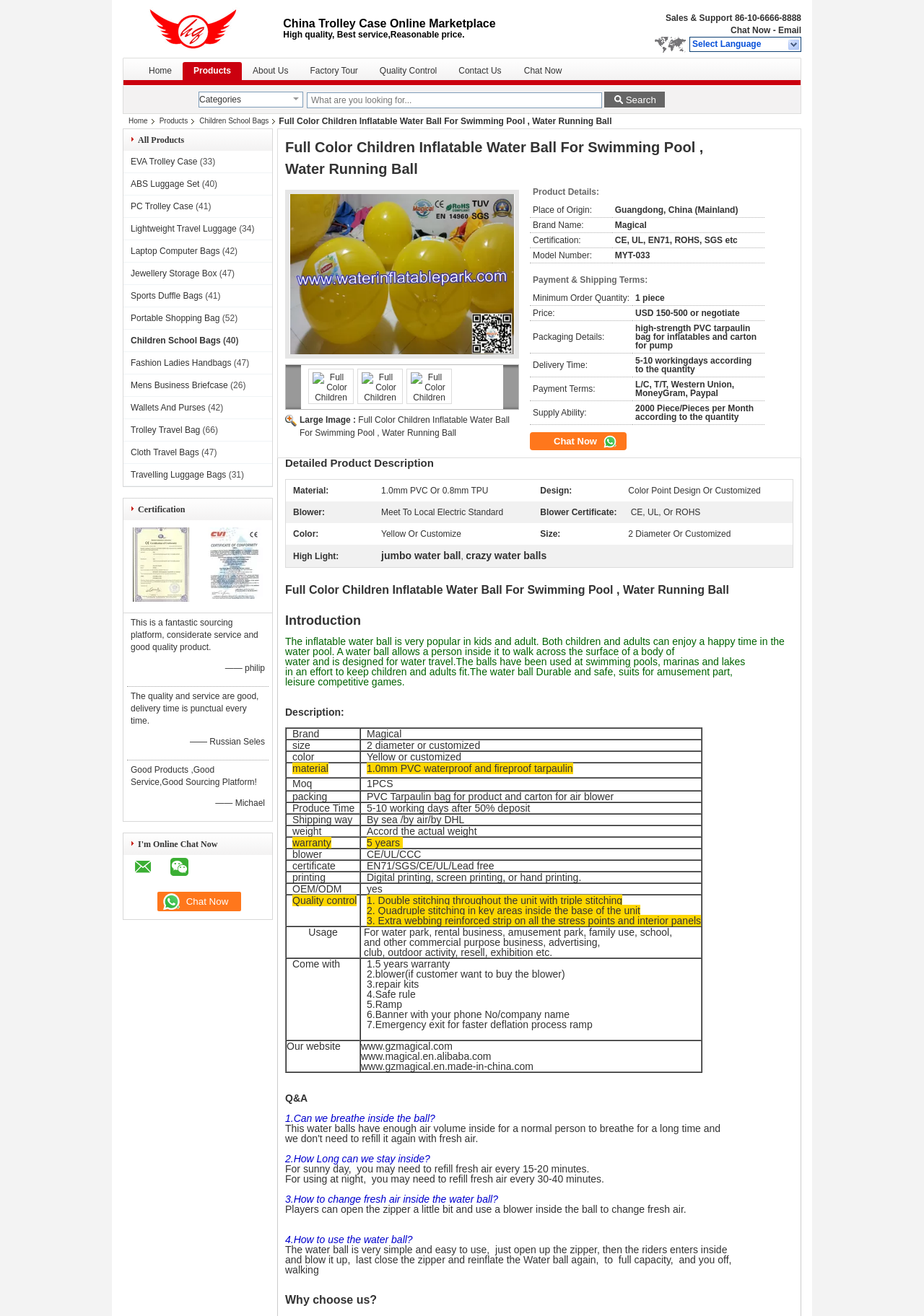Select the bounding box coordinates of the element I need to click to carry out the following instruction: "Chat with sales support".

[0.791, 0.019, 0.834, 0.028]